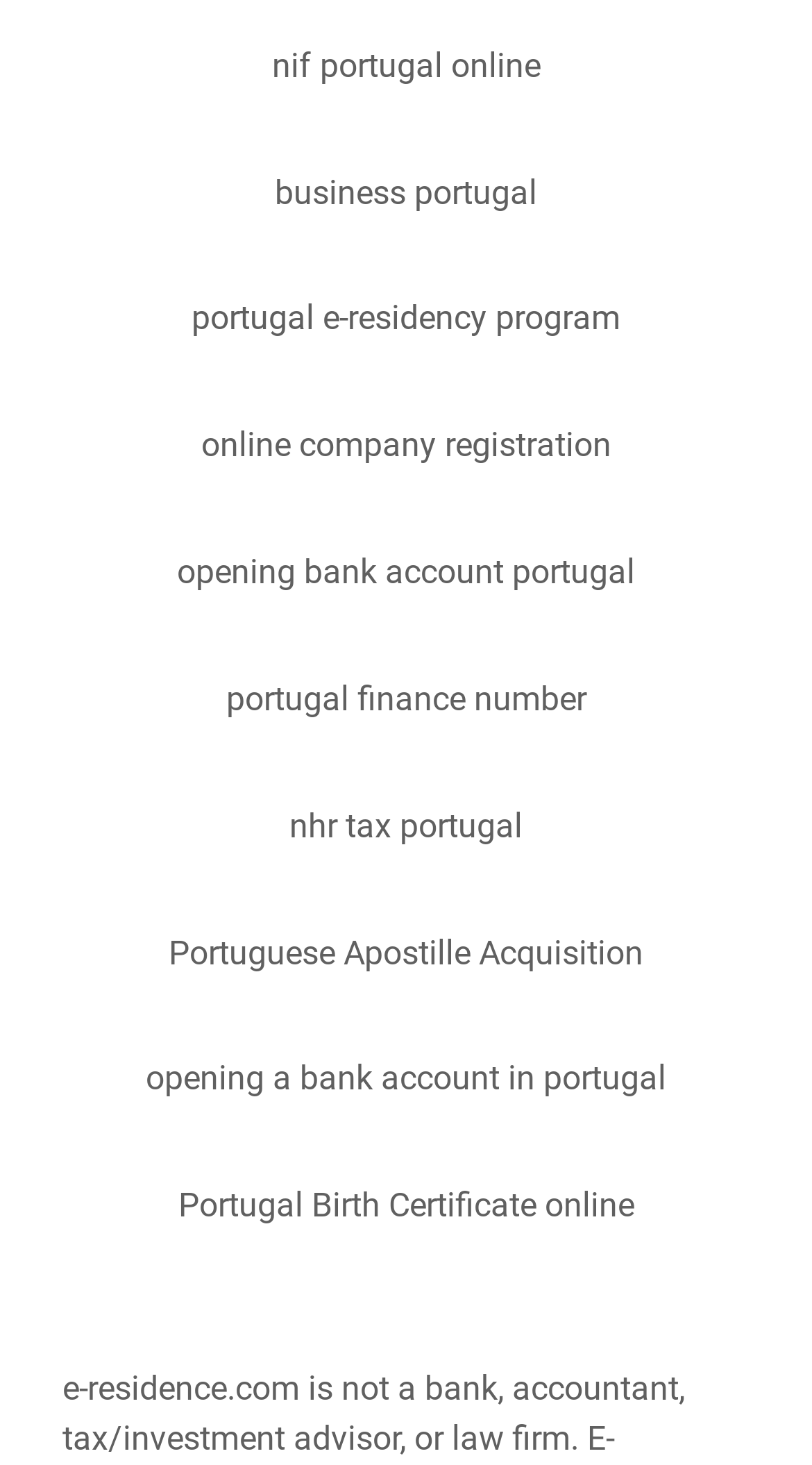Please locate the bounding box coordinates of the element that should be clicked to achieve the given instruction: "open a bank account in portugal".

[0.179, 0.716, 0.821, 0.758]